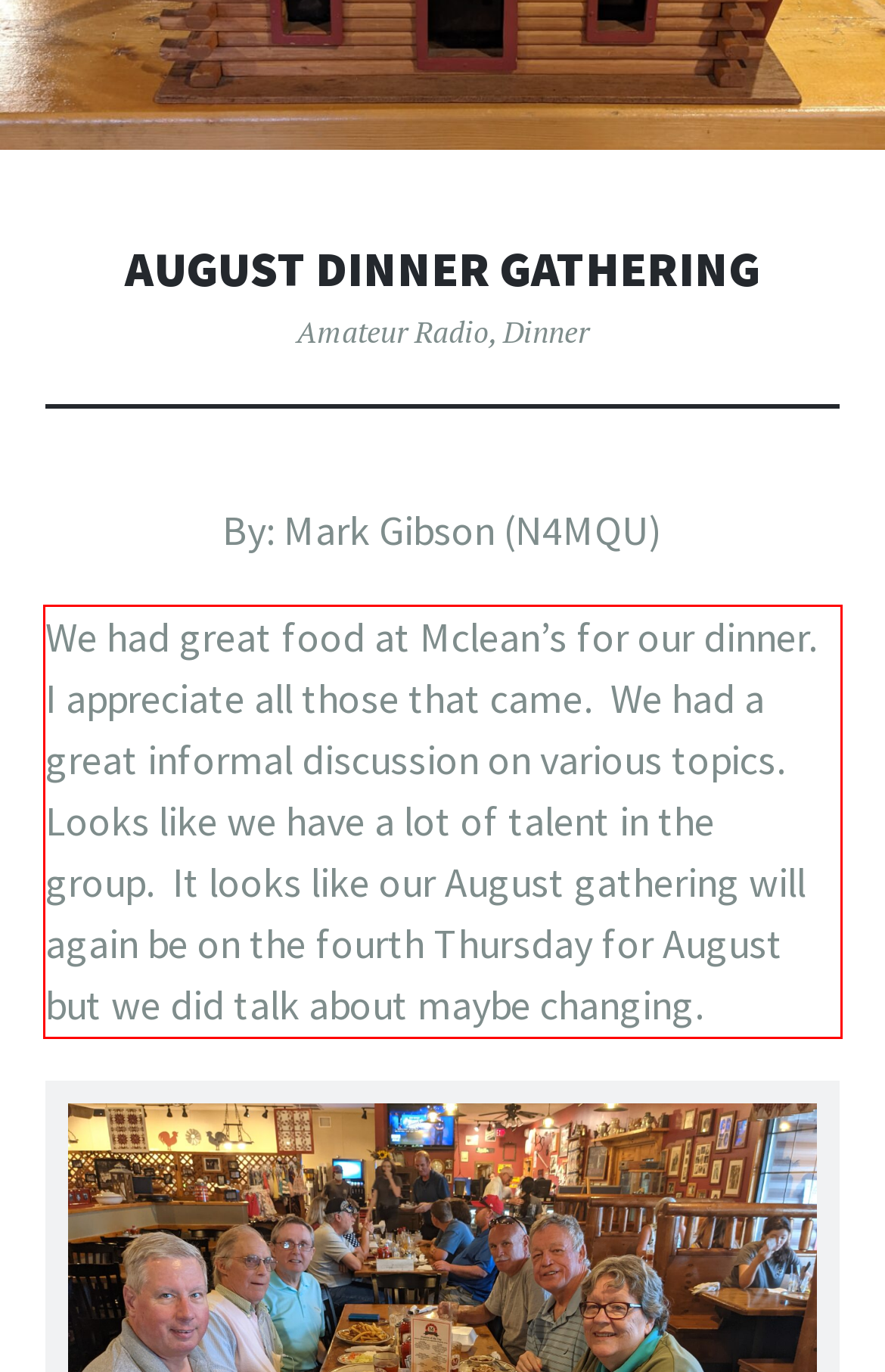You are looking at a screenshot of a webpage with a red rectangle bounding box. Use OCR to identify and extract the text content found inside this red bounding box.

We had great food at Mclean’s for our dinner. I appreciate all those that came. We had a great informal discussion on various topics. Looks like we have a lot of talent in the group. It looks like our August gathering will again be on the fourth Thursday for August but we did talk about maybe changing.